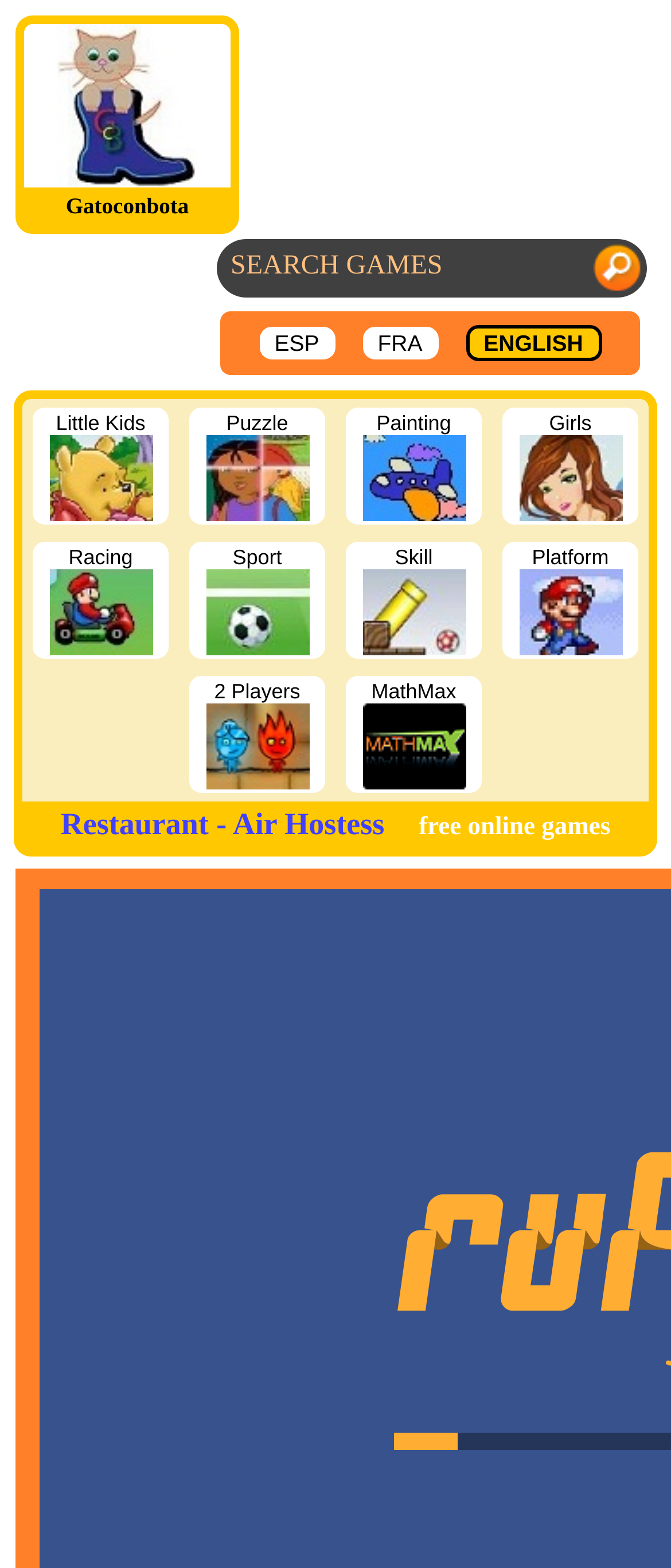Extract the main heading from the webpage content.

Restaurant - Air Hostess